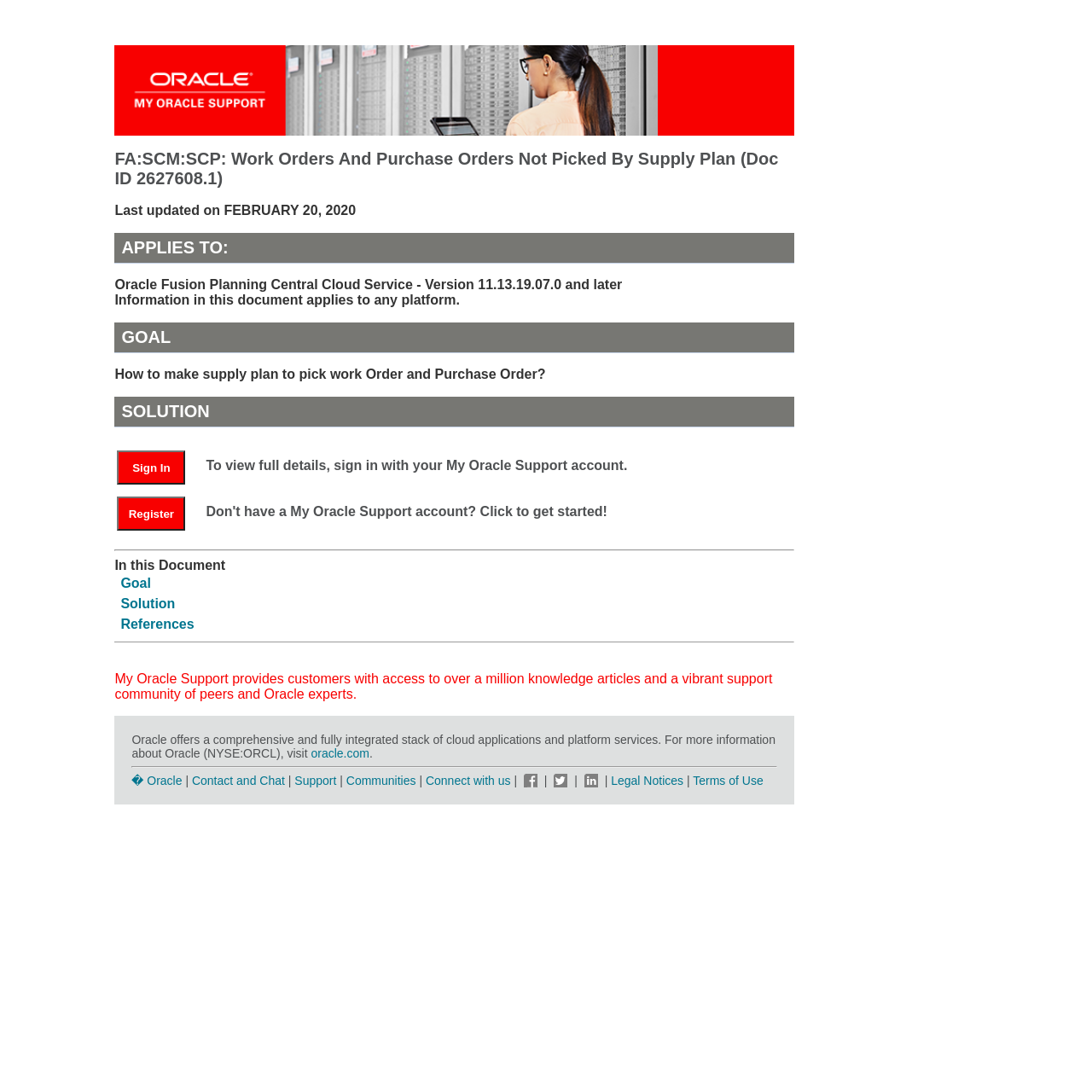Pinpoint the bounding box coordinates for the area that should be clicked to perform the following instruction: "Access references related to this topic".

[0.11, 0.564, 0.179, 0.579]